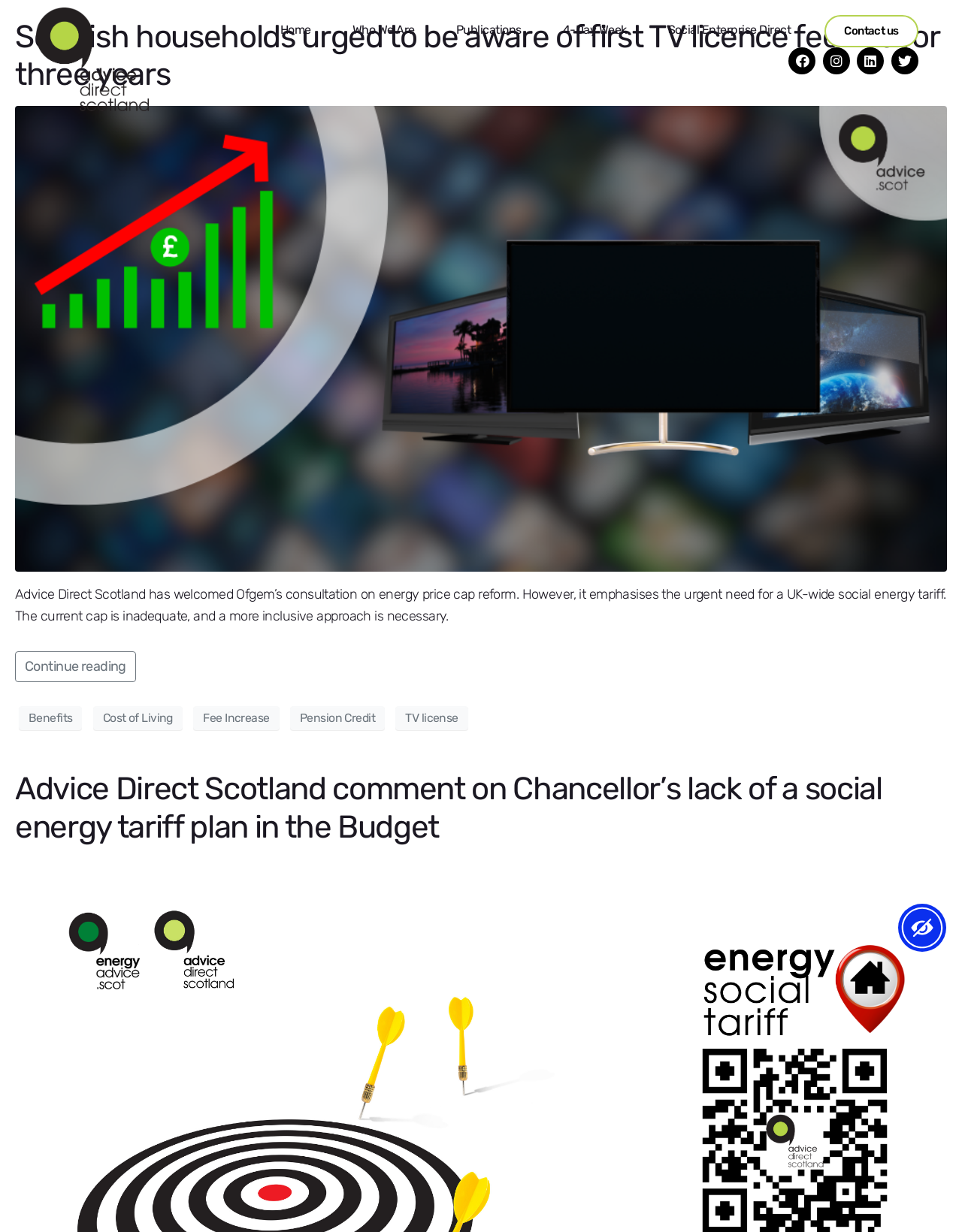Determine the bounding box coordinates of the element's region needed to click to follow the instruction: "Click on the 'Home' link". Provide these coordinates as four float numbers between 0 and 1, formatted as [left, top, right, bottom].

None